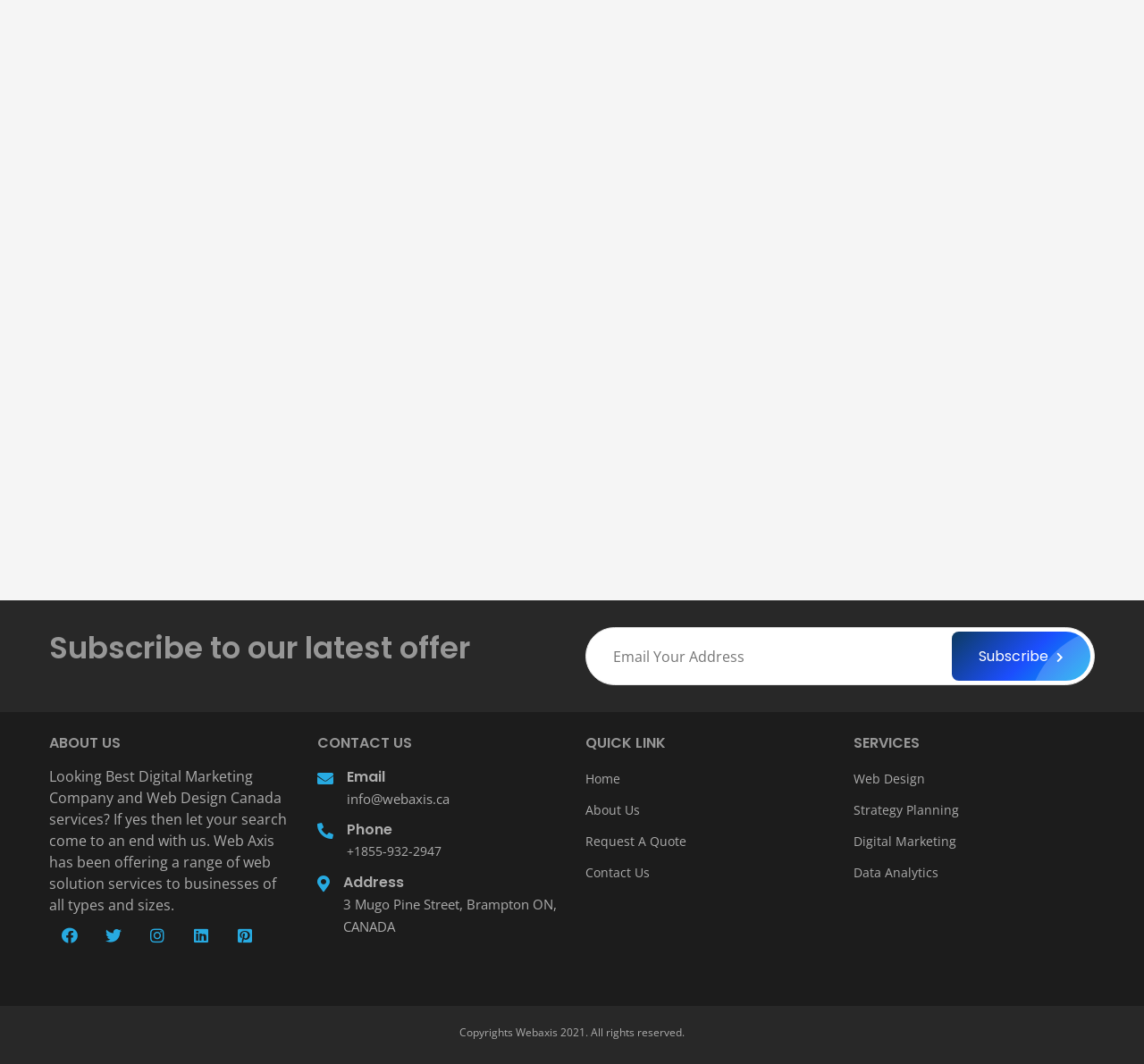Locate the bounding box coordinates of the area you need to click to fulfill this instruction: 'Subscribe to the newsletter'. The coordinates must be in the form of four float numbers ranging from 0 to 1: [left, top, right, bottom].

[0.832, 0.594, 0.953, 0.64]